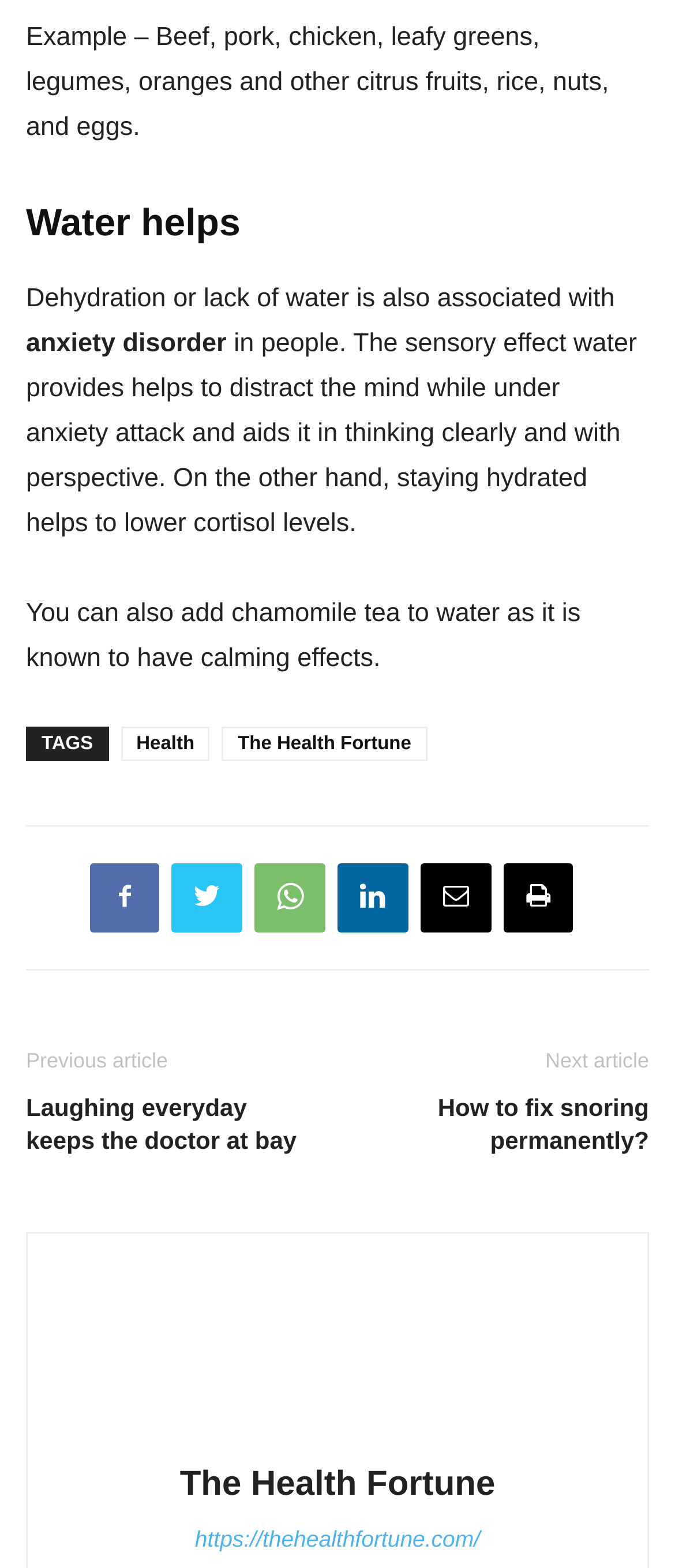What is the topic of the article?
Using the image, answer in one word or phrase.

Water helps